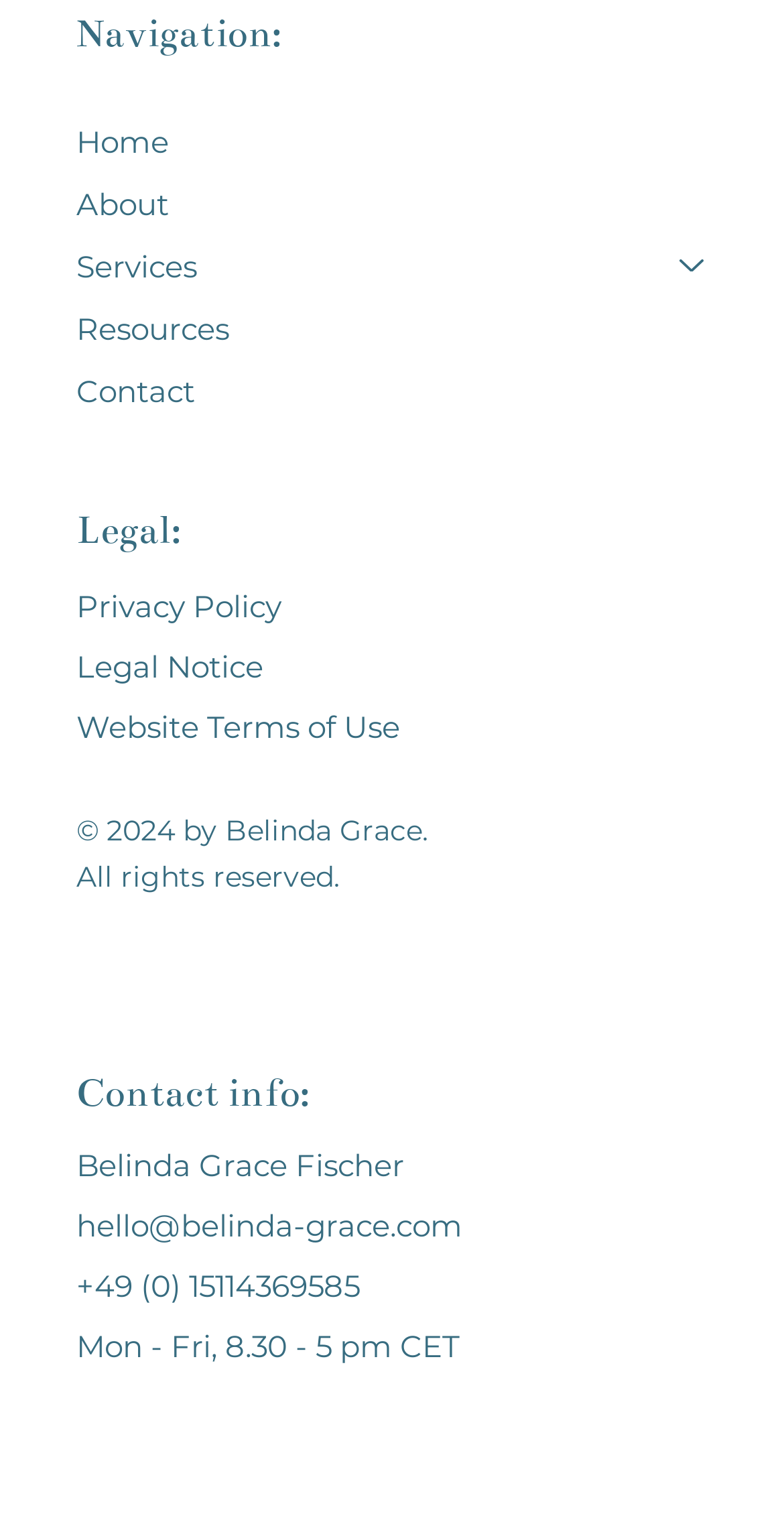How many navigation links are in the top navigation bar?
Look at the webpage screenshot and answer the question with a detailed explanation.

I looked at the top navigation bar on the webpage and counted the number of links, which are Home, About, Services, Resources, and Contact, totaling 5 links.